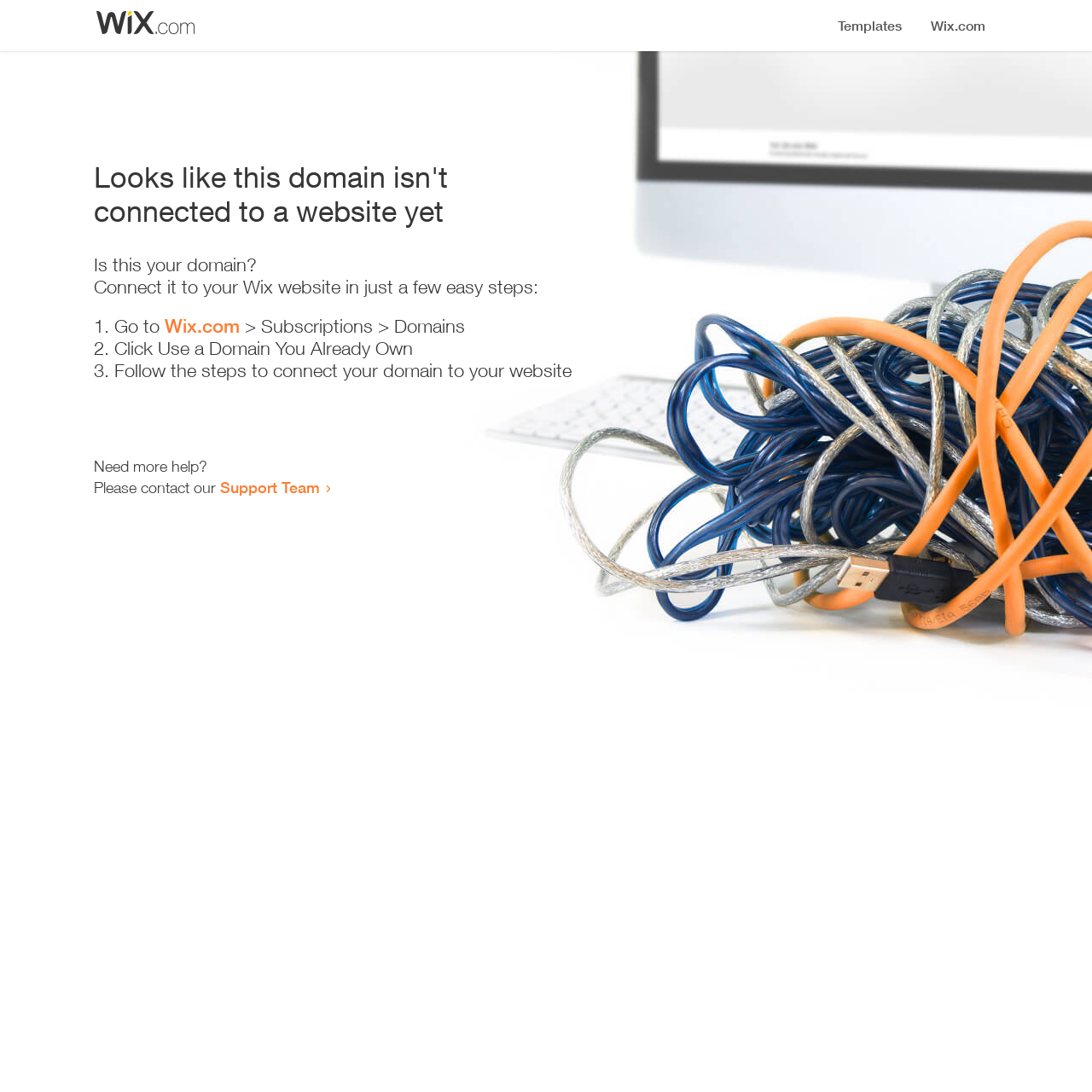What is the current status of the domain?
Give a single word or phrase as your answer by examining the image.

Not connected to a website